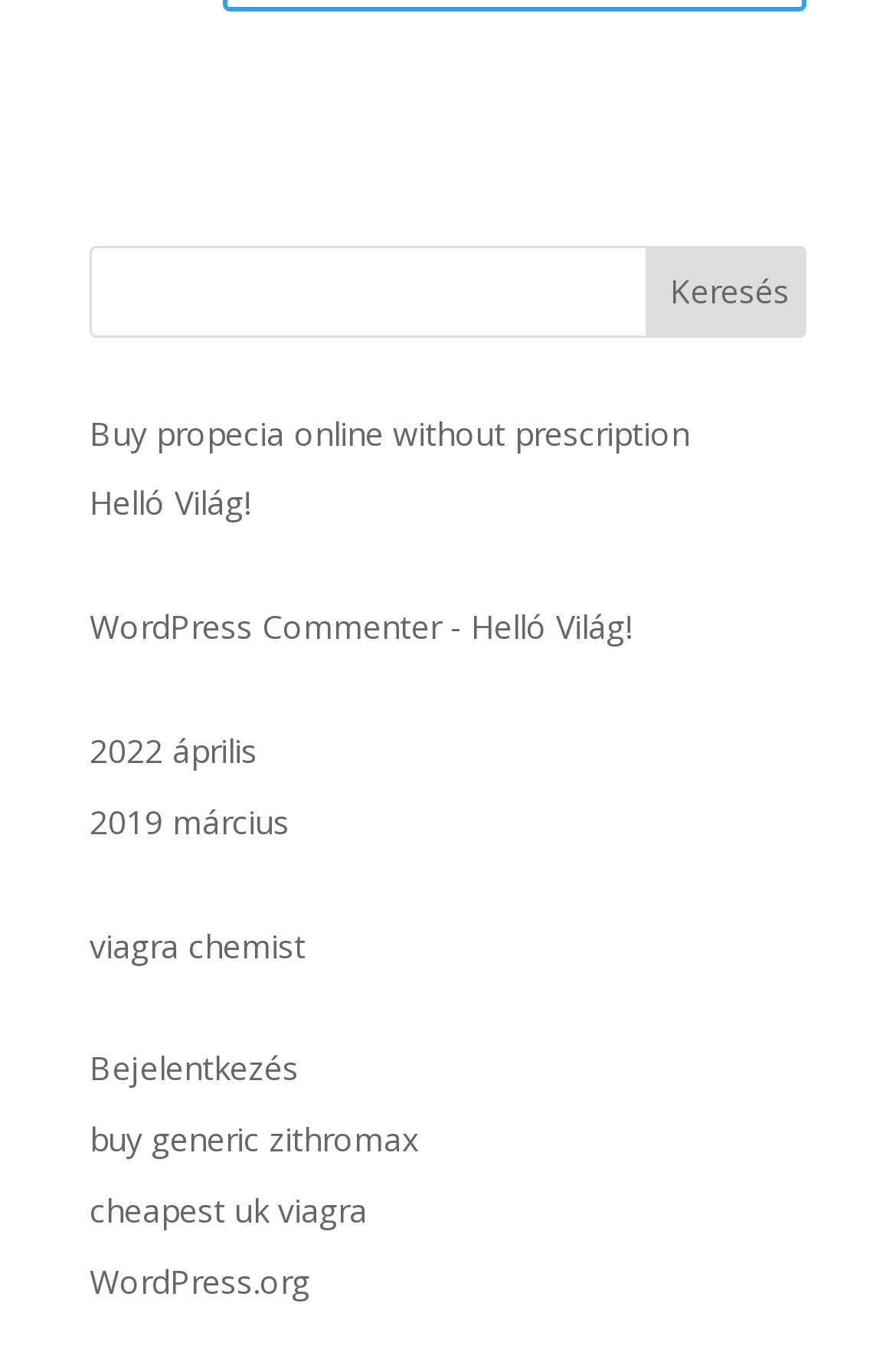What is the purpose of the link 'Bejelentkezés'?
Identify the answer in the screenshot and reply with a single word or phrase.

Login